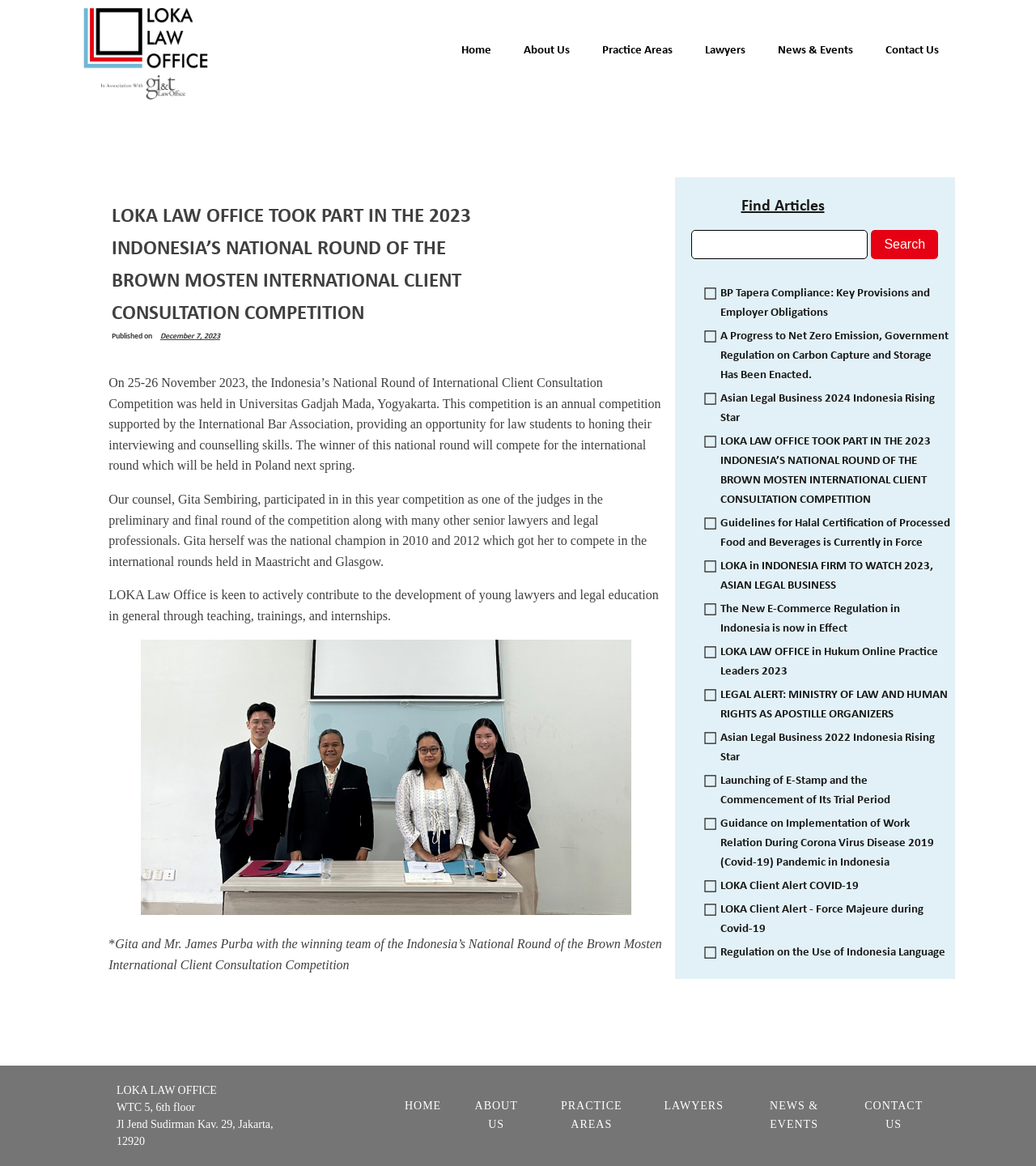Please find the bounding box coordinates of the element that needs to be clicked to perform the following instruction: "Click the 'Home' link". The bounding box coordinates should be four float numbers between 0 and 1, represented as [left, top, right, bottom].

[0.43, 0.022, 0.49, 0.066]